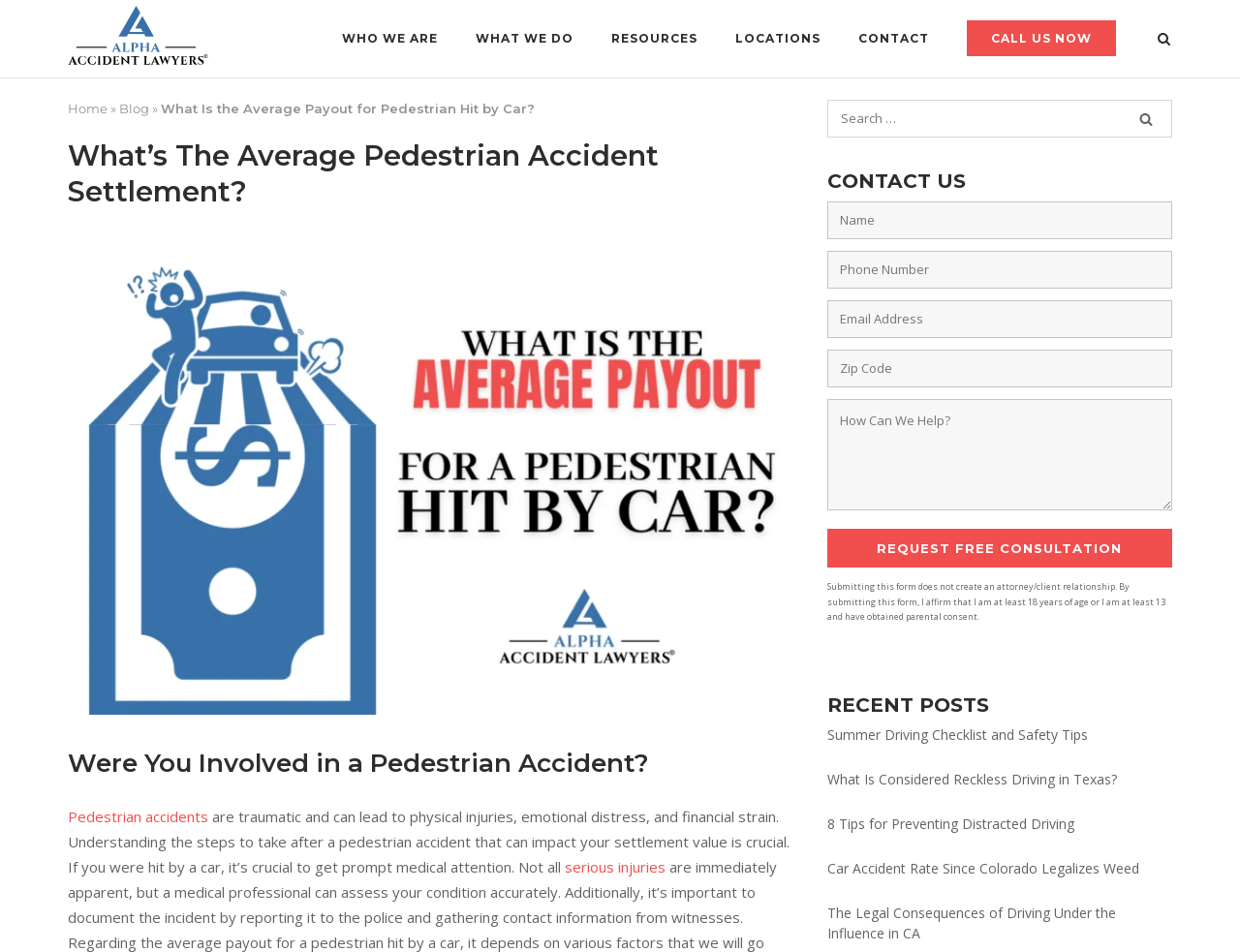Create a detailed summary of all the visual and textual information on the webpage.

This webpage is about Alpha Accident Lawyers, a law firm that specializes in pedestrian accident cases. At the top of the page, there is a logo of Alpha Accident Lawyers, which is an image with a link to the law firm's homepage. Next to the logo, there are several links to different sections of the website, including "WHO WE ARE", "WHAT WE DO", "RESOURCES", "LOCATIONS", and "CONTACT". 

Below these links, there is a prominent heading that reads "What Is the Average Payout for Pedestrian Hit by Car?" followed by a subheading "What’s The Average Pedestrian Accident Settlement?" and a related image. 

The main content of the page is divided into several sections. The first section discusses the importance of understanding the steps to take after a pedestrian accident to impact the settlement value. It explains that if you were hit by a car, you should get prompt medical attention and document the incident by reporting it to the police and gathering contact information from witnesses. 

The second section is a search box where you can search for specific topics. 

The third section is a contact form where you can fill in your details to request a free consultation. The form includes fields for your name, phone number, email address, zip code, and a message about how the law firm can help you. 

Finally, there is a section that lists recent blog posts from the law firm, including topics such as summer driving safety tips, reckless driving in Texas, and the legal consequences of driving under the influence in California.